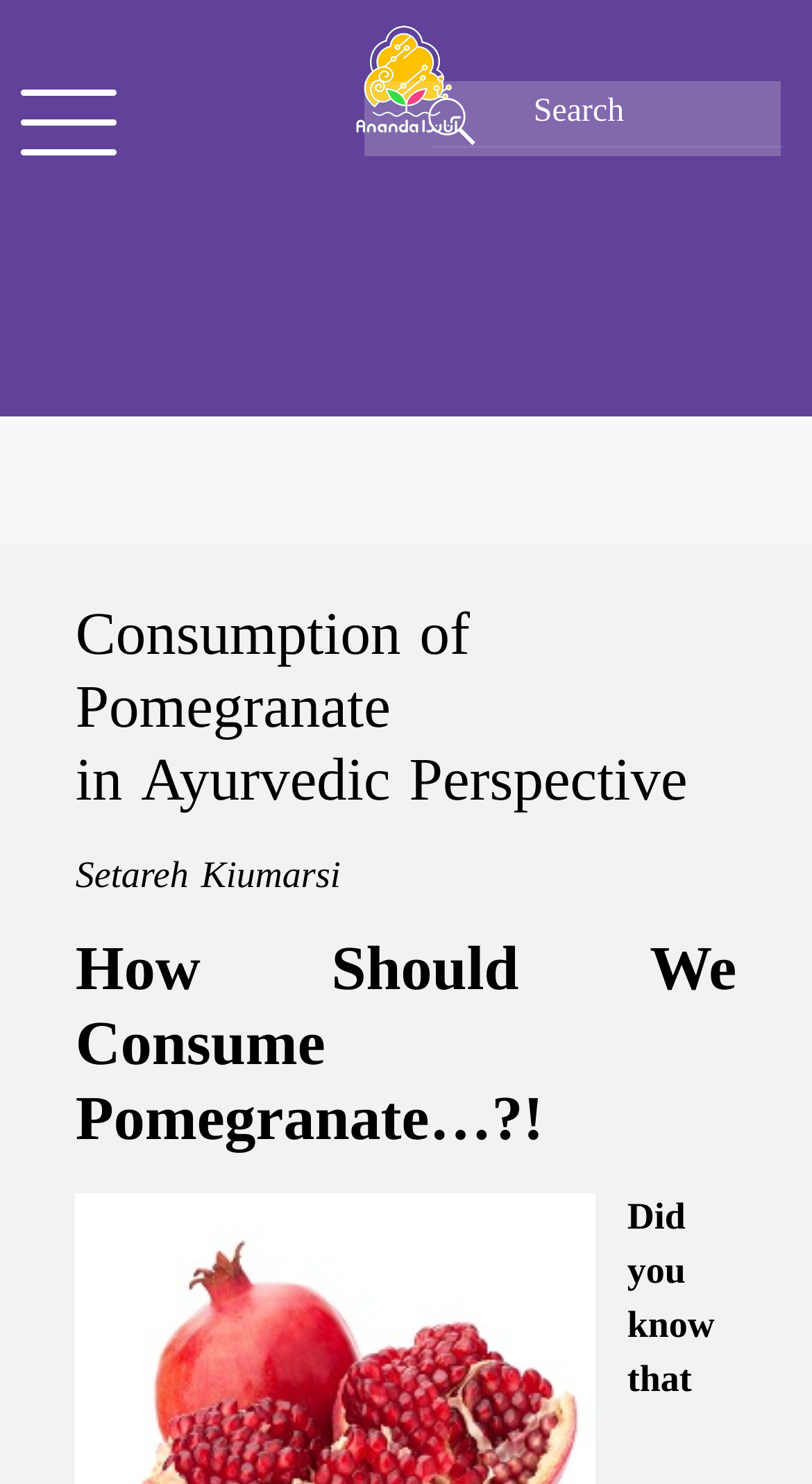Extract the bounding box coordinates for the UI element described by the text: "title="آناندا"". The coordinates should be in the form of [left, top, right, bottom] with values between 0 and 1.

[0.378, 0.014, 0.622, 0.098]